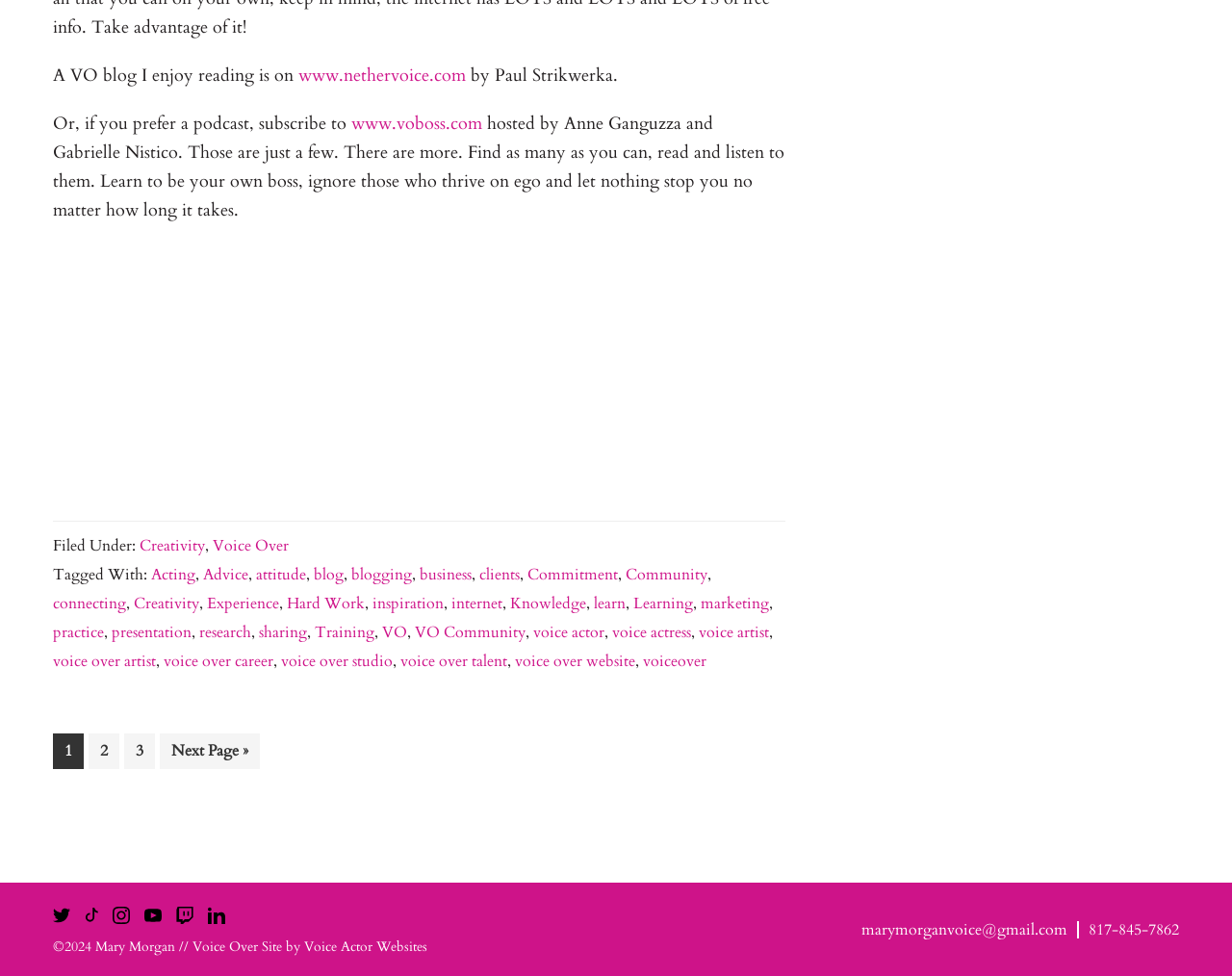Please provide a brief answer to the question using only one word or phrase: 
What is the name of the voice over blog mentioned?

Nethervoice